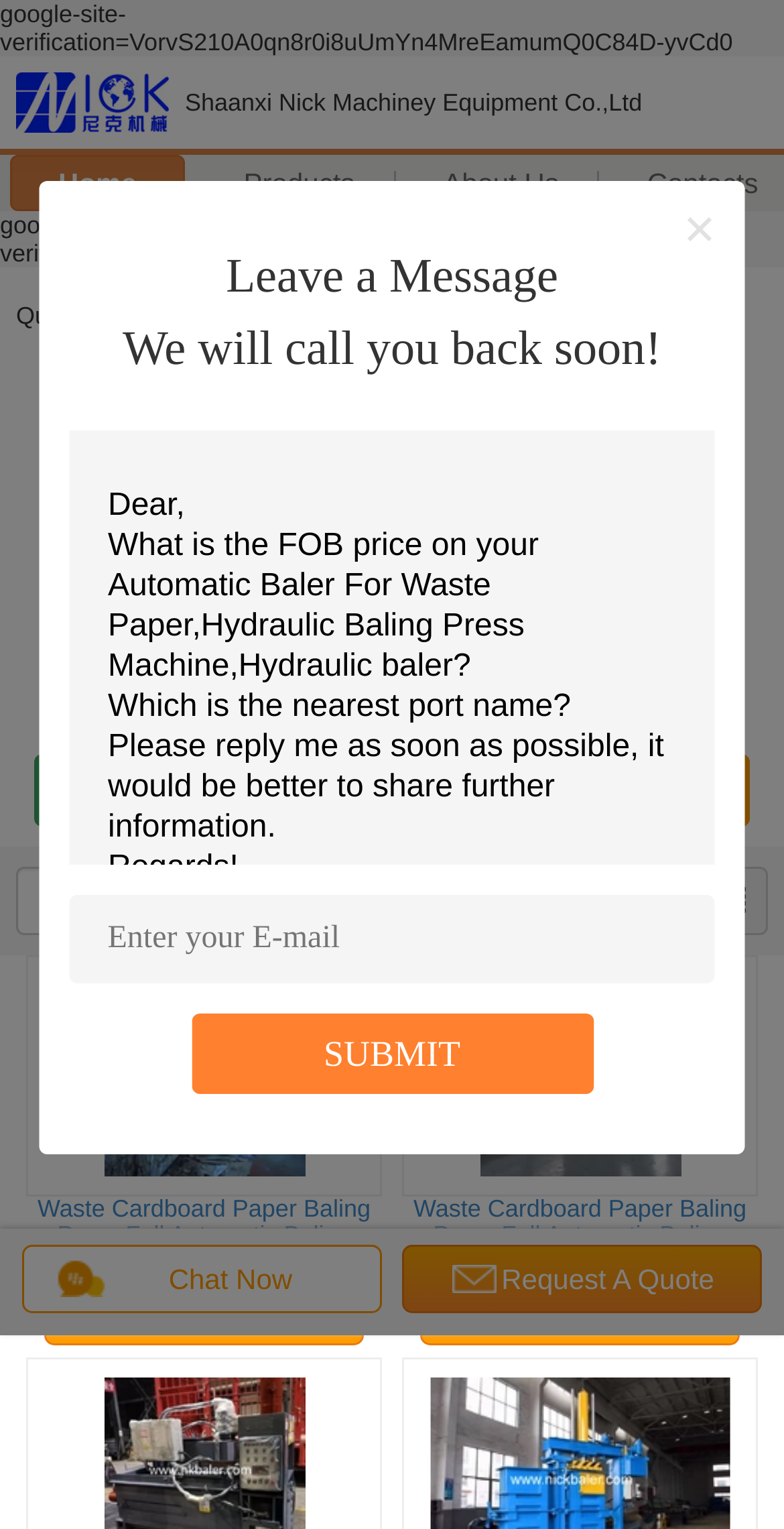Please provide the main heading of the webpage content.

Waste Paper Hydraulic Baler